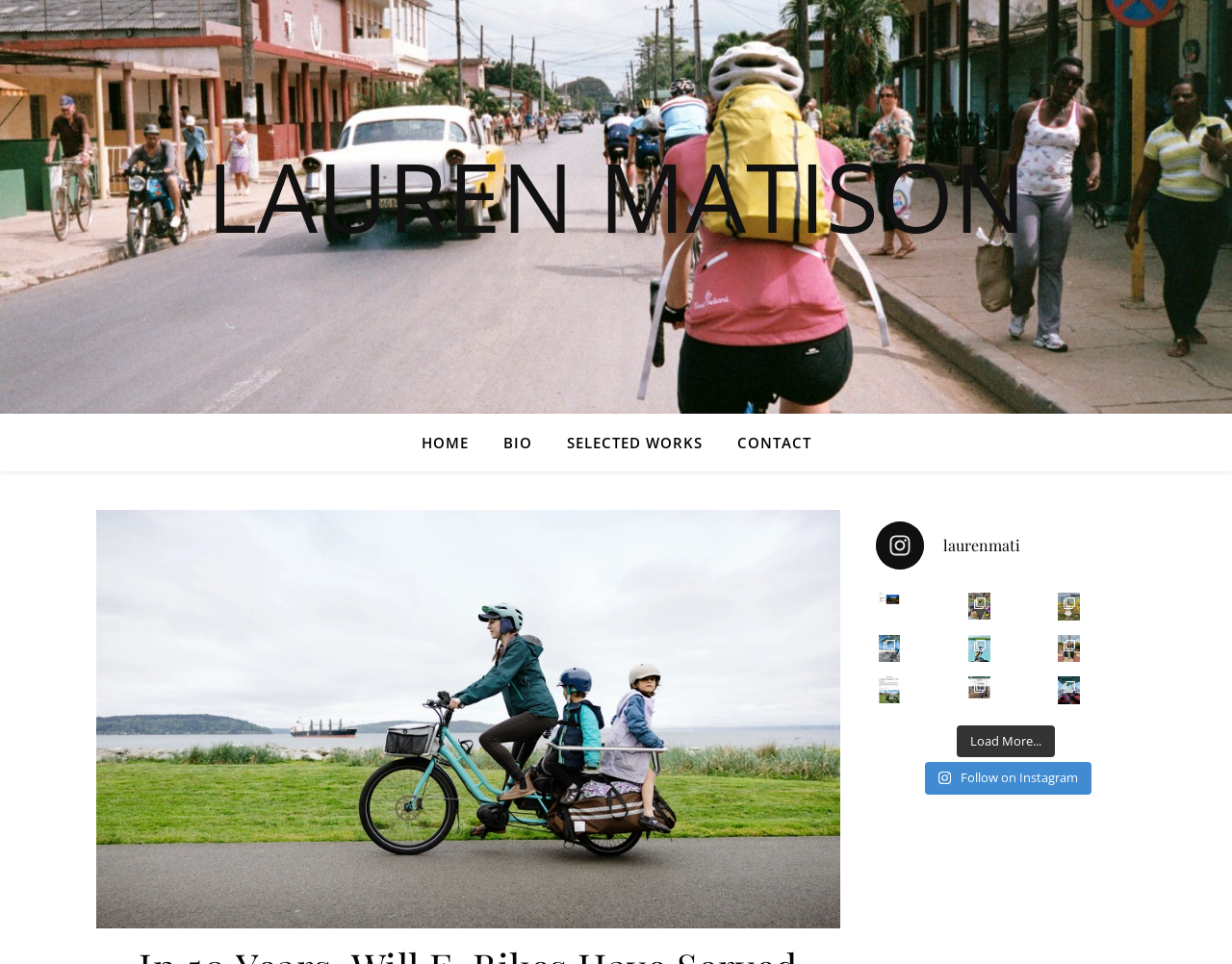Identify the bounding box coordinates of the part that should be clicked to carry out this instruction: "Click on the 'HOME' link".

[0.342, 0.429, 0.393, 0.489]